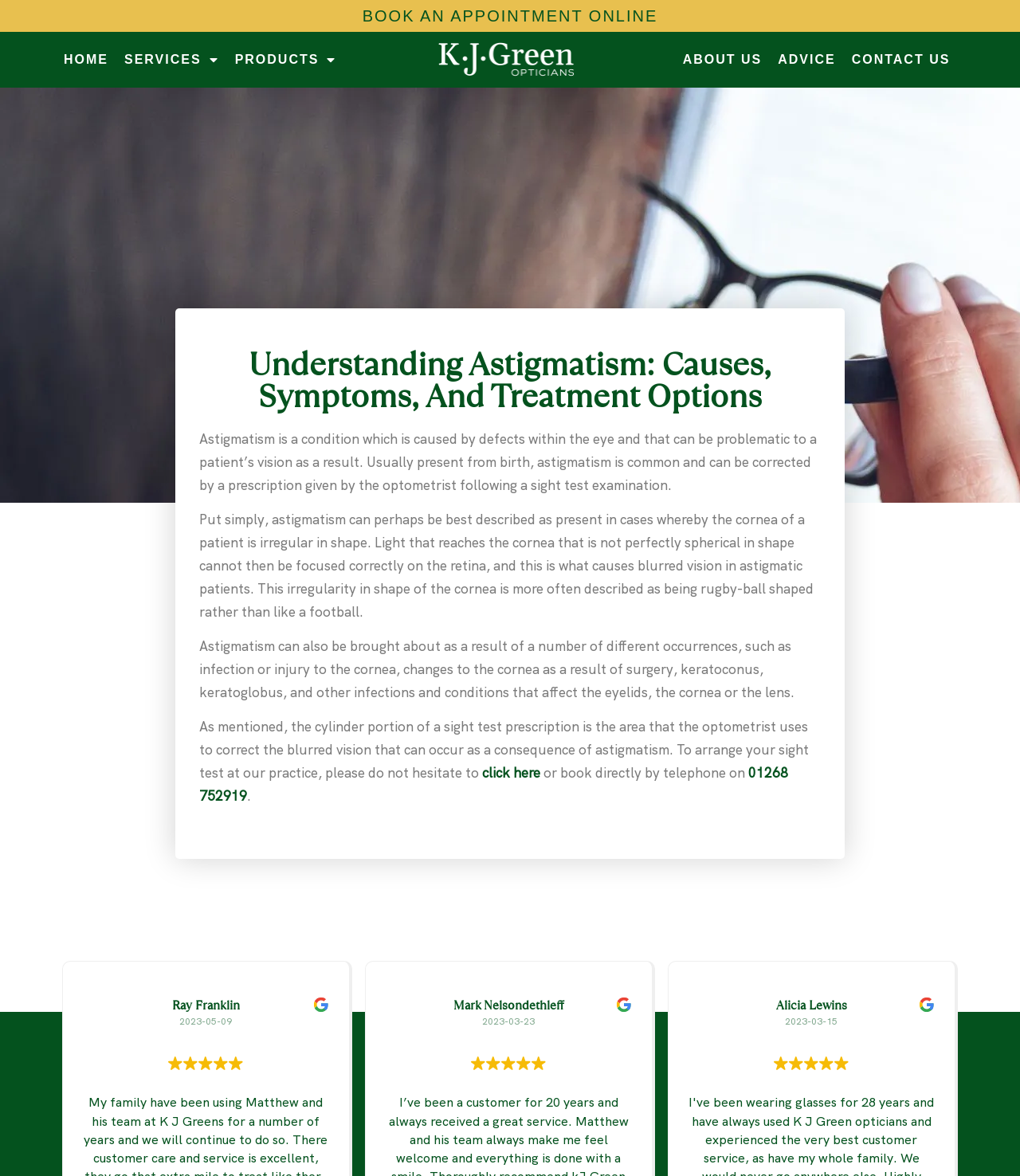Pinpoint the bounding box coordinates of the clickable element needed to complete the instruction: "Click to arrange a sight test". The coordinates should be provided as four float numbers between 0 and 1: [left, top, right, bottom].

[0.473, 0.65, 0.53, 0.664]